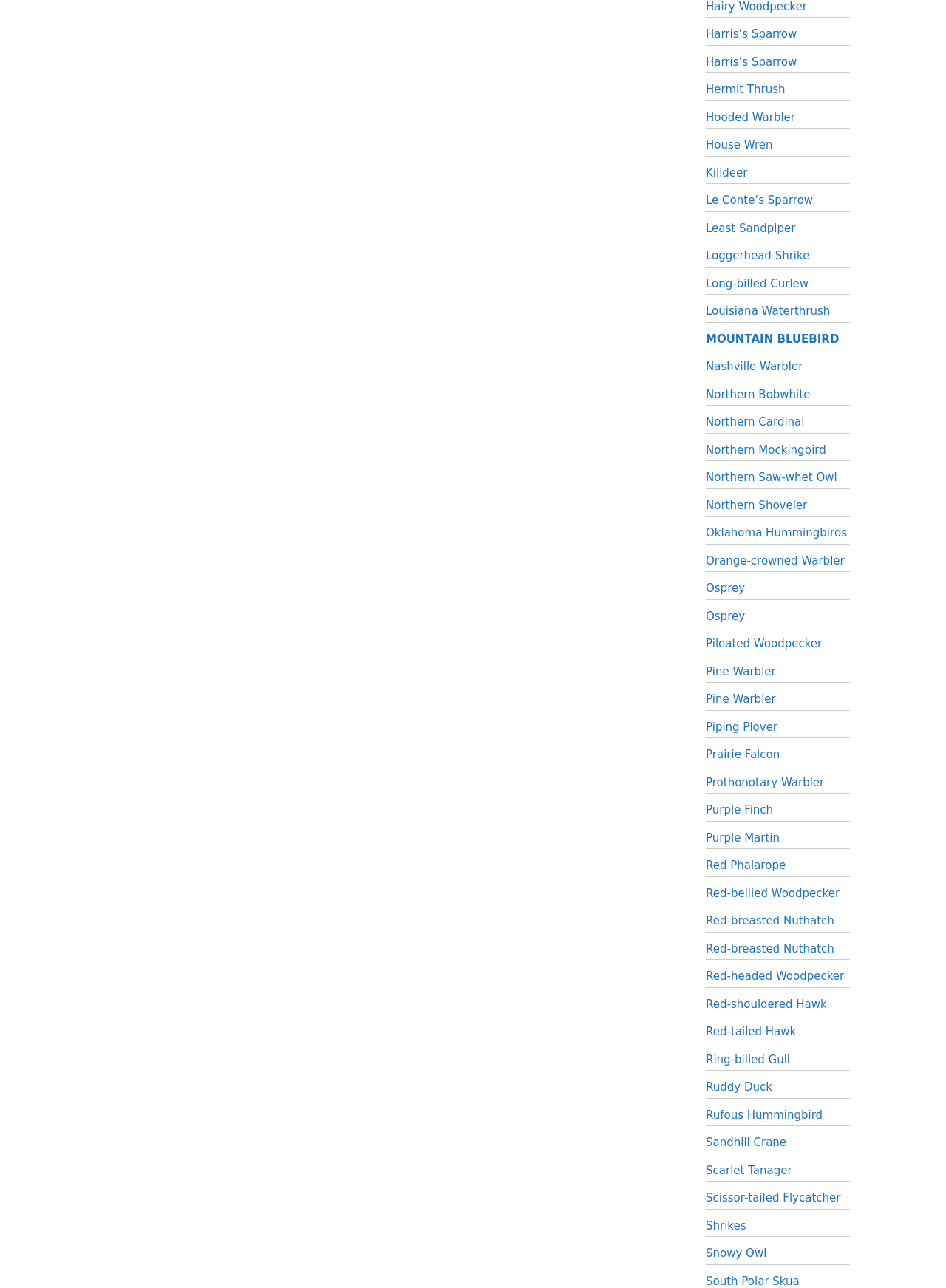Identify the bounding box coordinates for the region of the element that should be clicked to carry out the instruction: "View information about Mountain Bluebird". The bounding box coordinates should be four float numbers between 0 and 1, i.e., [left, top, right, bottom].

[0.746, 0.258, 0.887, 0.268]